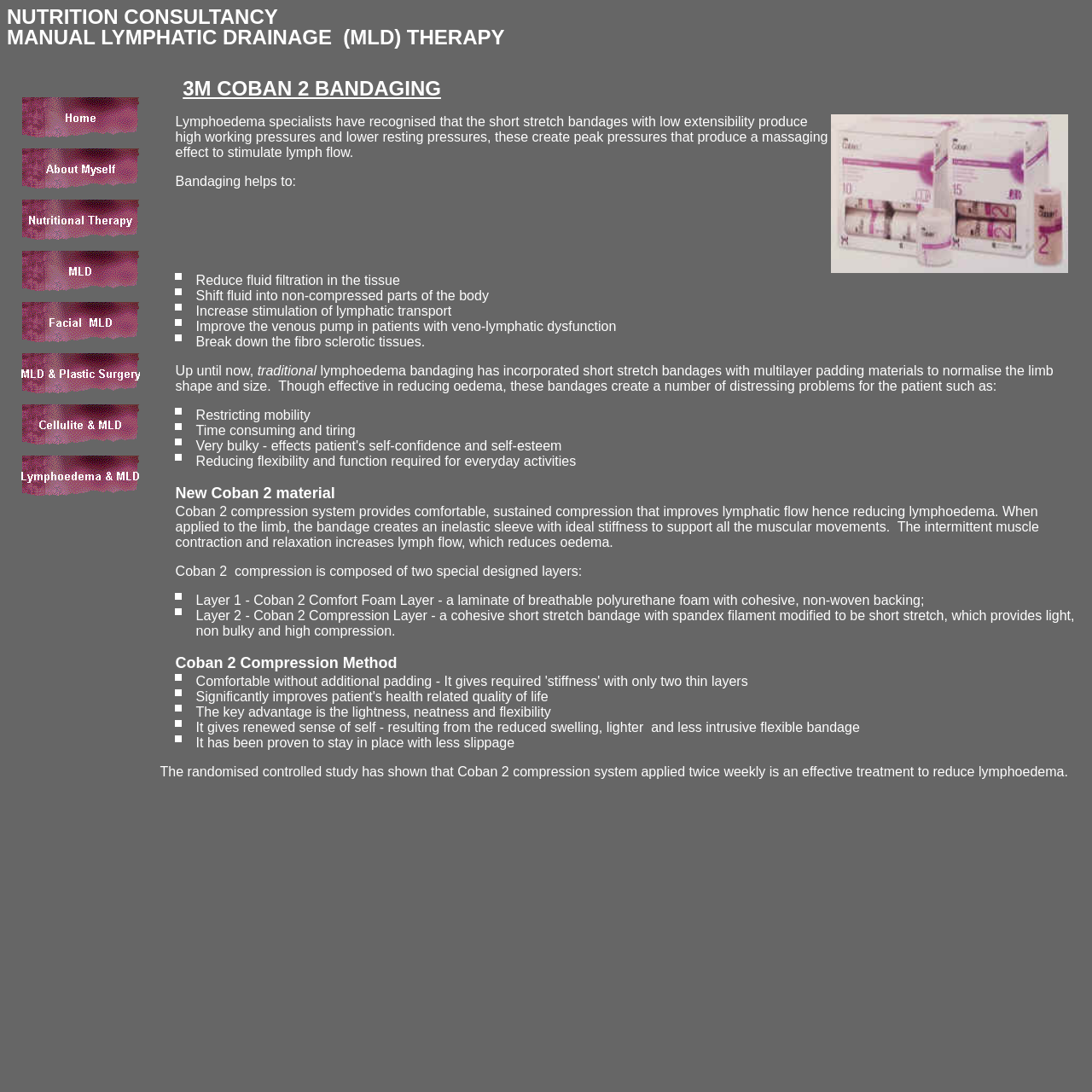Offer a detailed explanation of the webpage layout and contents.

The webpage is about 3M Coban 2 Bandaging, a product related to lymphoedema treatment. At the top, there is a navigation menu with links to different sections, including "Home", "About Myself", "Nutritional Therapy", "MLD", "Facial MLD", "MLD & Plastic Surgery", "Cellulite & MLD", and "Lymphoedema & MLD". Each link has a corresponding image.

Below the navigation menu, there is a section that explains the benefits of Coban 2 bandaging. The text describes how traditional lymphoedema bandaging has limitations, such as restricting mobility, being time-consuming, and affecting patient self-confidence. In contrast, Coban 2 bandaging provides comfortable, sustained compression that improves lymphatic flow and reduces lymphoedema.

The webpage also lists the benefits of Coban 2 bandaging in bullet points, including reducing fluid filtration, shifting fluid into non-compressed parts of the body, increasing stimulation of lymphatic transport, improving the venous pump, and breaking down fibro sclerotic tissues.

Additionally, the webpage explains the composition of Coban 2 compression, which consists of two special designed layers: the Coban 2 Comfort Foam Layer and the Coban 2 Compression Layer. These layers work together to provide light, non-bulky, and high compression.

There is an image on the right side of the webpage, but its content is not described in the accessibility tree.